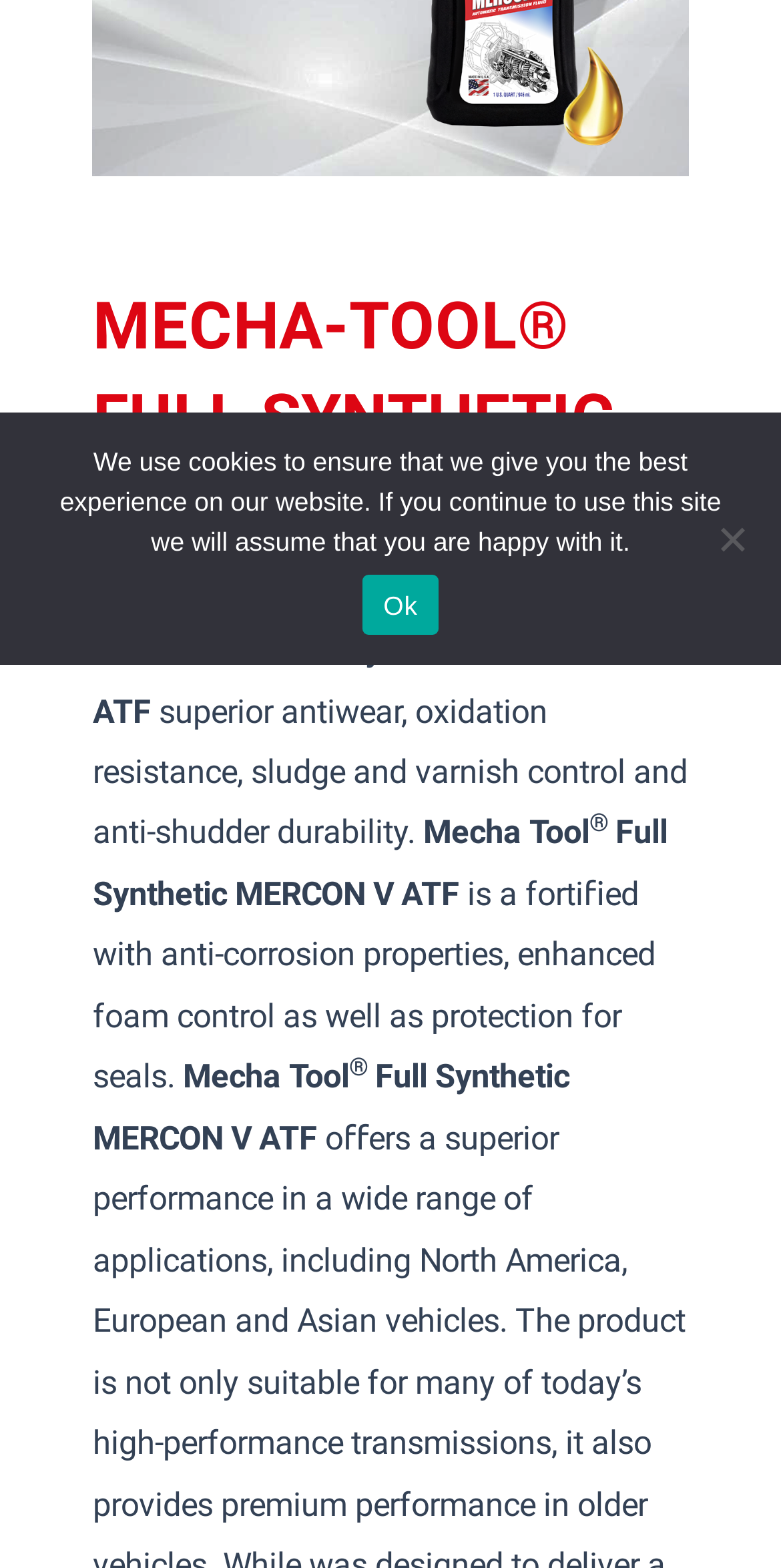Provide the bounding box coordinates of the UI element that matches the description: "Ok".

[0.465, 0.367, 0.56, 0.405]